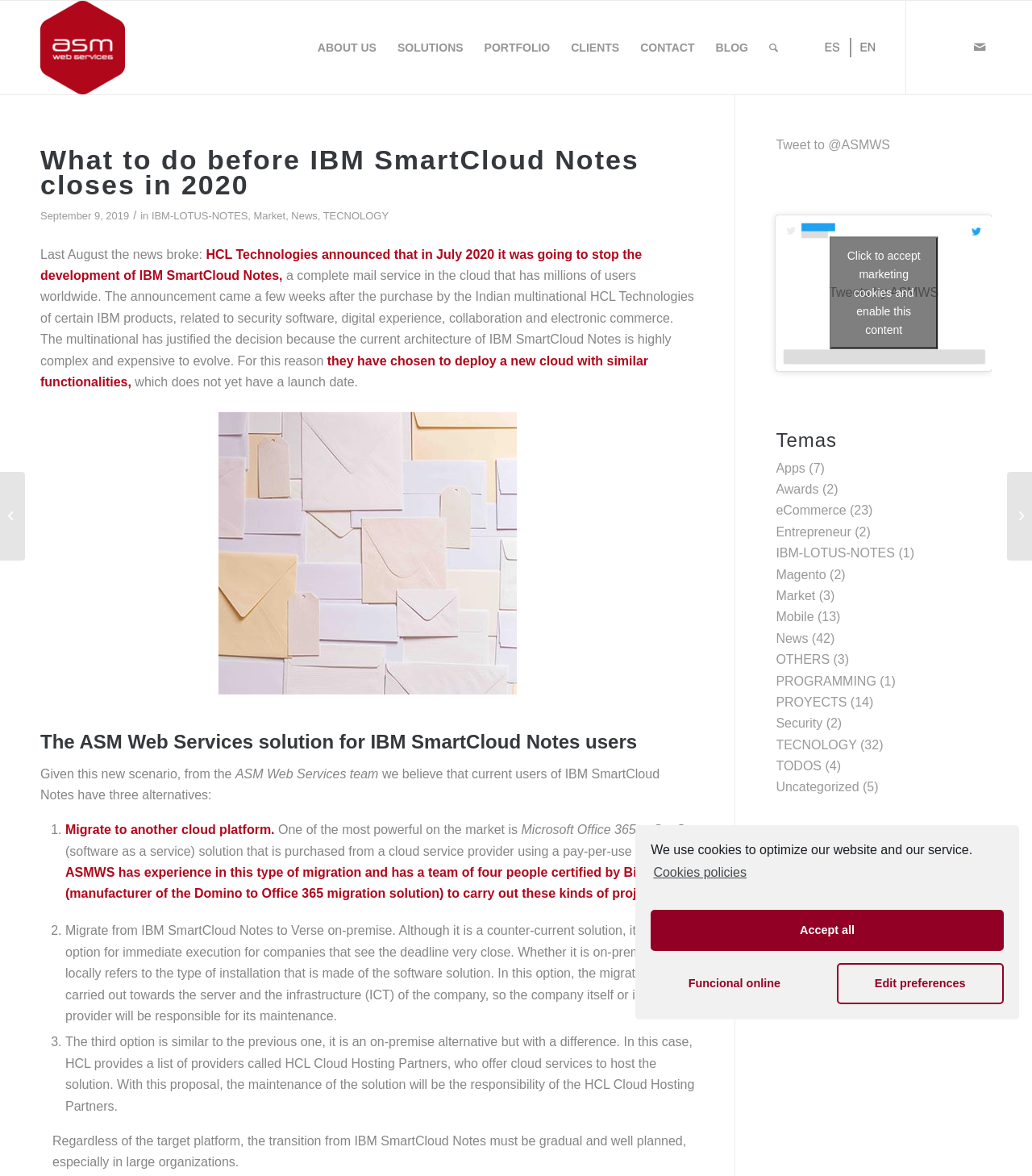Please study the image and answer the question comprehensively:
What is the name of the cloud platform mentioned as an alternative to IBM SmartCloud Notes?

The webpage states that 'One of the most powerful on the market is Microsoft Office 365, a SaaS (software as a service) solution that is purchased from a cloud service provider using a pay-per-use model'.